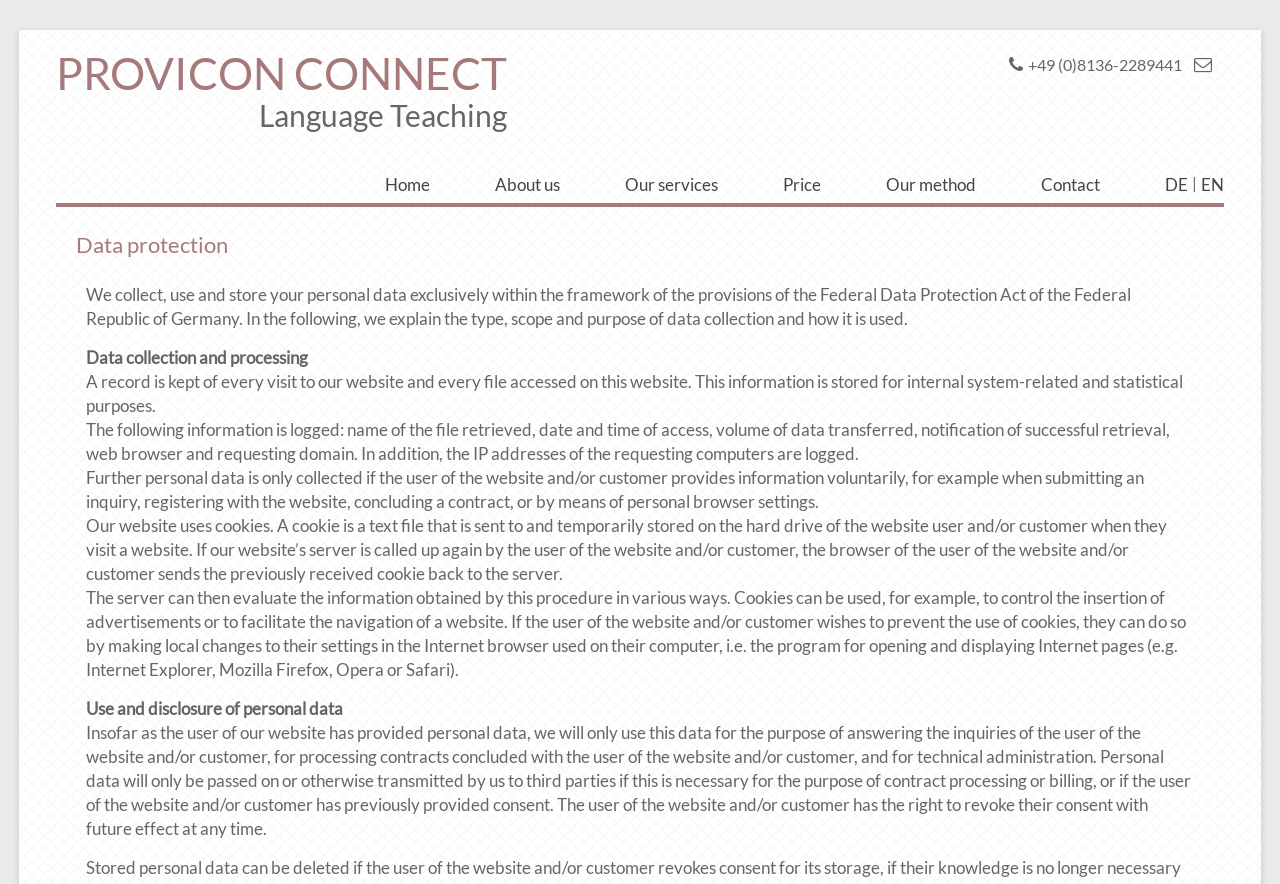Please identify the bounding box coordinates of the element I should click to complete this instruction: 'Click the 'PROVICON CONNECT' logo link'. The coordinates should be given as four float numbers between 0 and 1, like this: [left, top, right, bottom].

[0.044, 0.053, 0.396, 0.112]